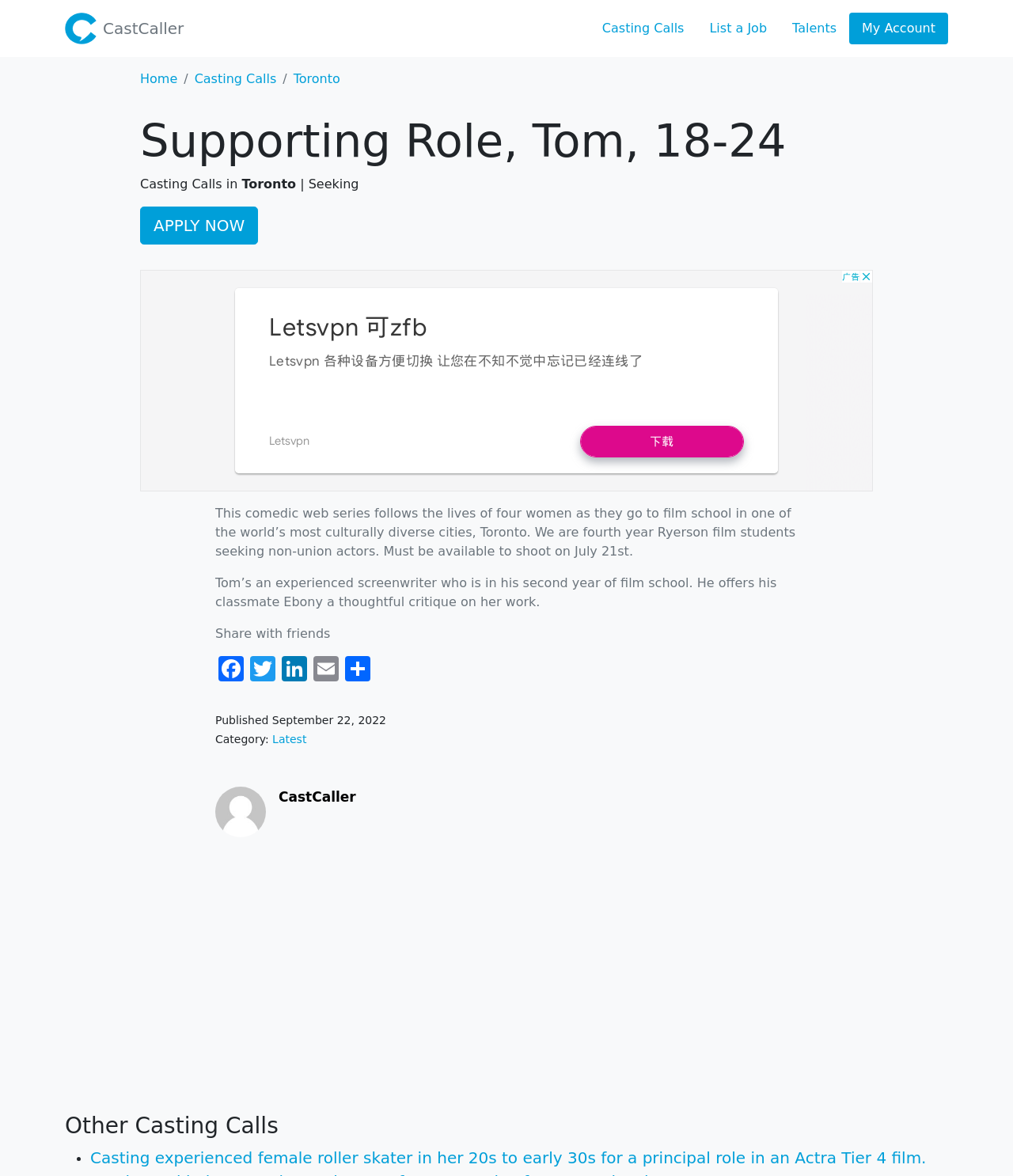Give a detailed account of the webpage, highlighting key information.

This webpage appears to be a casting call webpage, specifically for a comedic web series about four women in film school in Toronto. At the top of the page, there is a navigation bar with links to "CastCaller", "Casting Calls", "List a Job", "Talents", and "My Account". Below this, there is a header section with a breadcrumb navigation showing the current page's location, which is "Home > Casting Calls > Toronto". The main heading of the page is "Supporting Role, Tom, 18-24".

The main content of the page is divided into two sections. The left section contains a brief description of the casting call, which is seeking non-union actors for a comedic web series. There is also a call-to-action button "APPLY NOW" and an advertisement iframe.

The right section of the page contains more details about the casting call, including a longer description of the project and the character Tom. There are also social media sharing links and a "Share with friends" button. Below this, there is a section showing the publication date and category of the casting call, as well as a link to "Latest" casting calls.

At the bottom of the page, there is a heading "Other Casting Calls" with a list of other casting calls, including one for a female roller skater. There are also two advertisement iframes, one above the "Other Casting Calls" section and one below it.